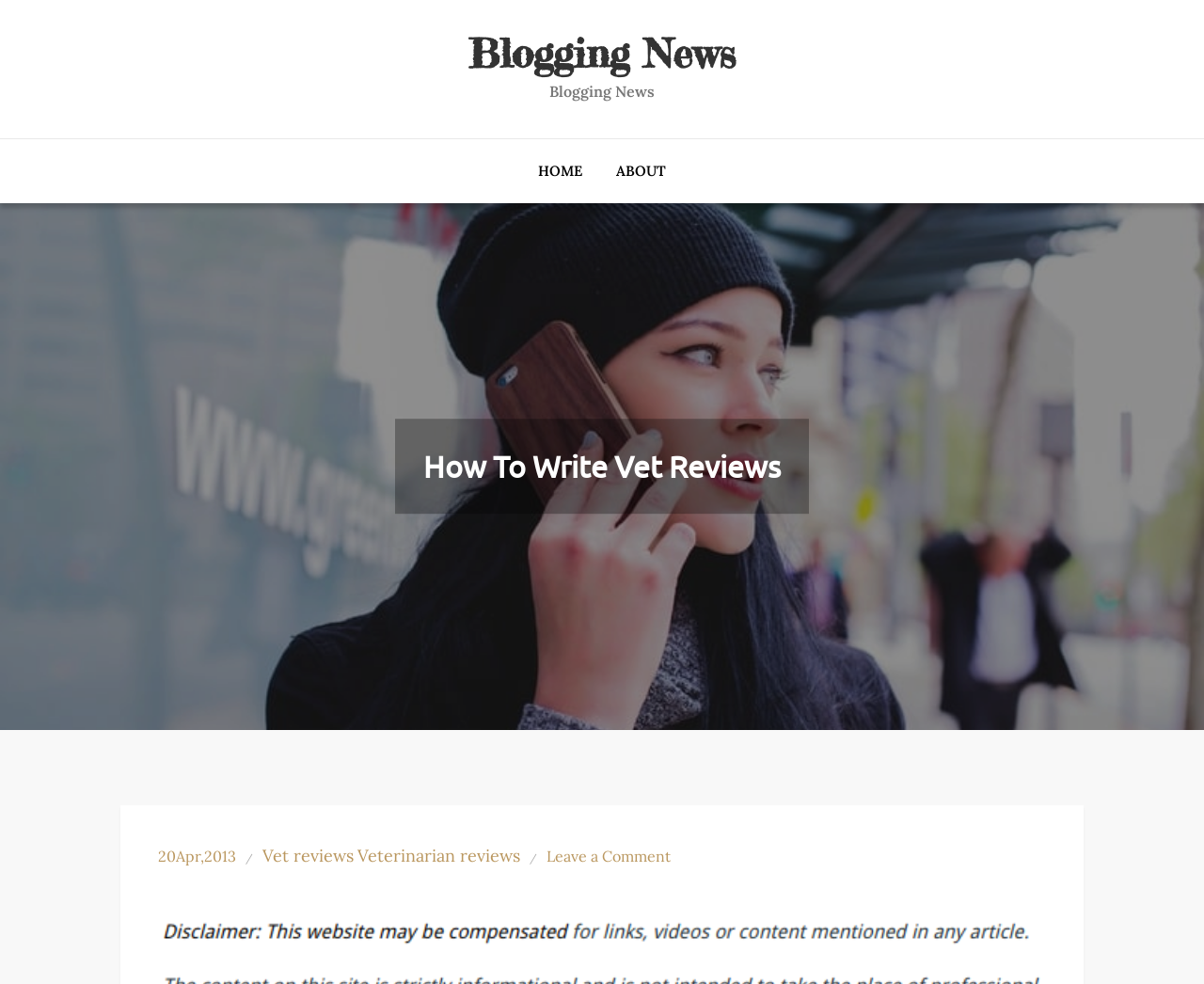Locate the bounding box of the UI element with the following description: "20Apr,2013".

[0.131, 0.86, 0.196, 0.879]